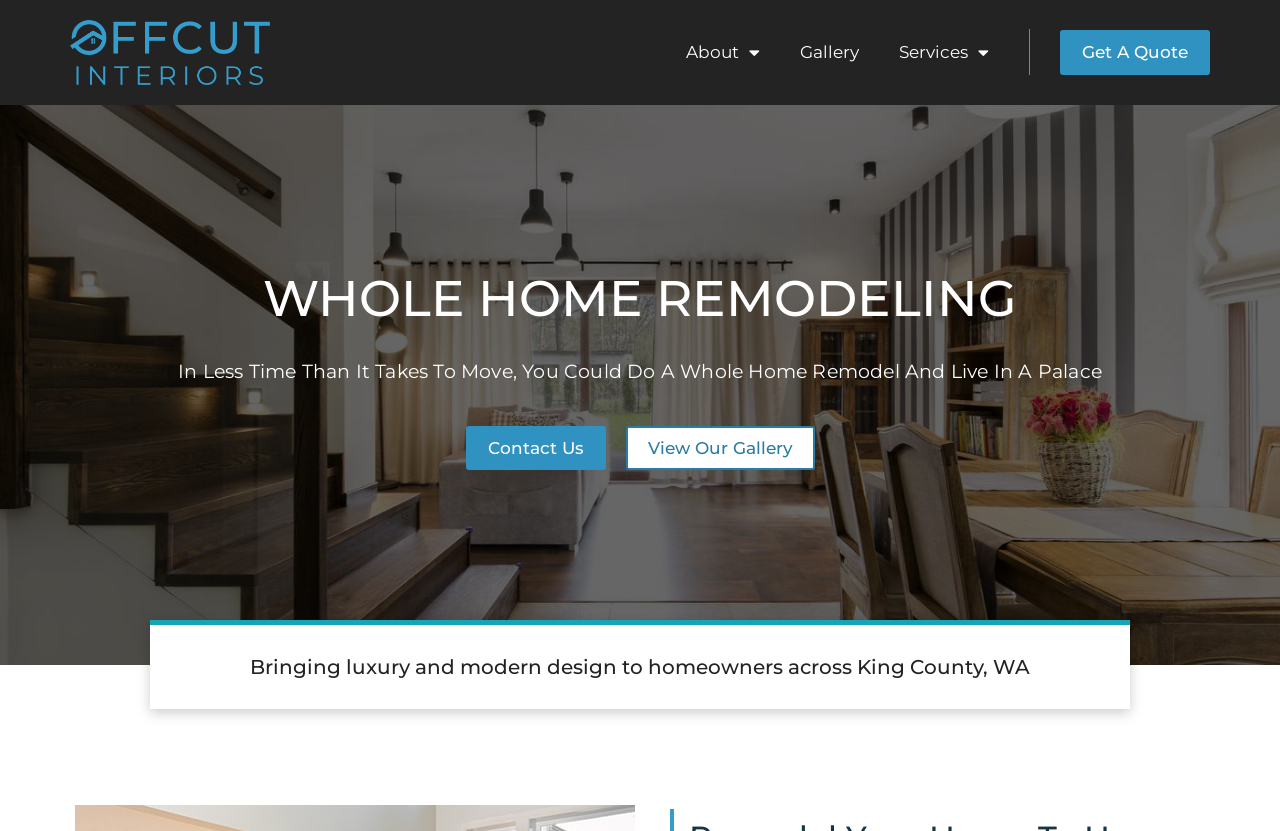What is the company name on the logo?
Please provide a single word or phrase as your answer based on the screenshot.

Offcut Interiors